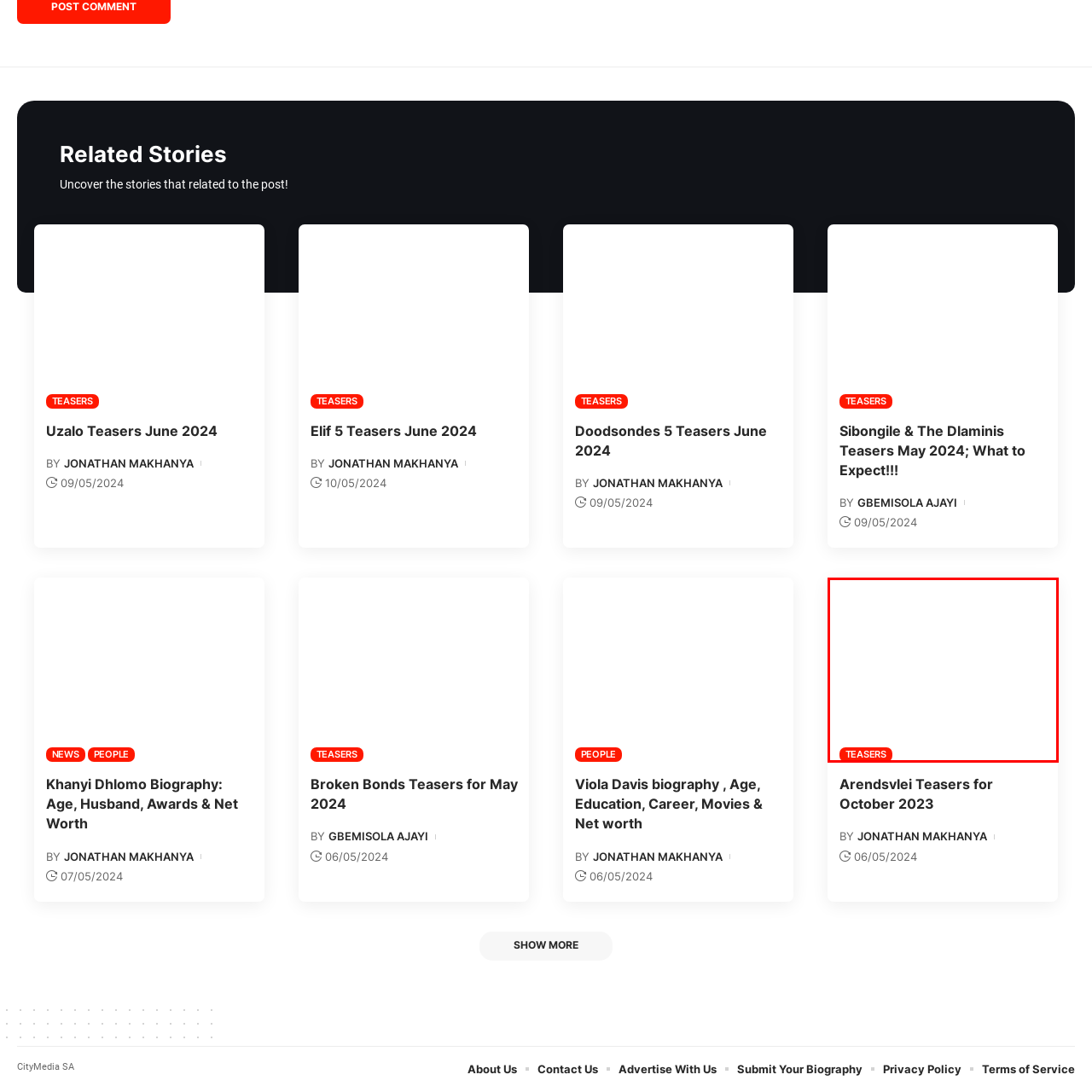What color is the font used for the word 'TEASERS'?
Please analyze the image within the red bounding box and provide a comprehensive answer based on the visual information.

The vibrant caption emphasizes the word 'TEASERS' in a striking red font, drawing immediate focus and encouraging fans to explore the tantalizing snippets of what’s to come in the storyline.